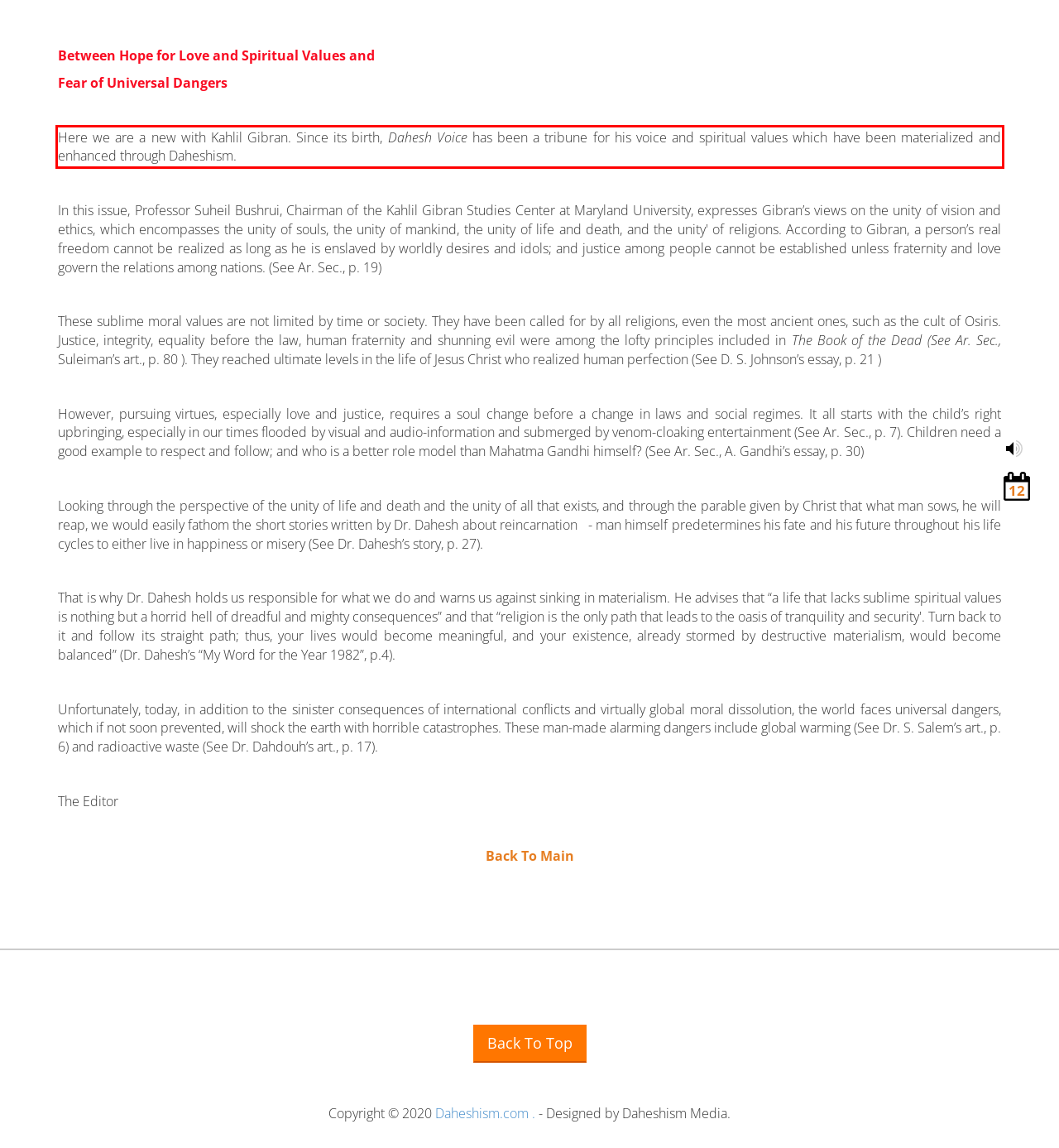Using the provided screenshot of a webpage, recognize the text inside the red rectangle bounding box by performing OCR.

Here we are a new with Kahlil Gibran. Since its birth, Dahesh Voice has been a tribune for his voice and spiritual values which have been materialized and enhanced through Daheshism.